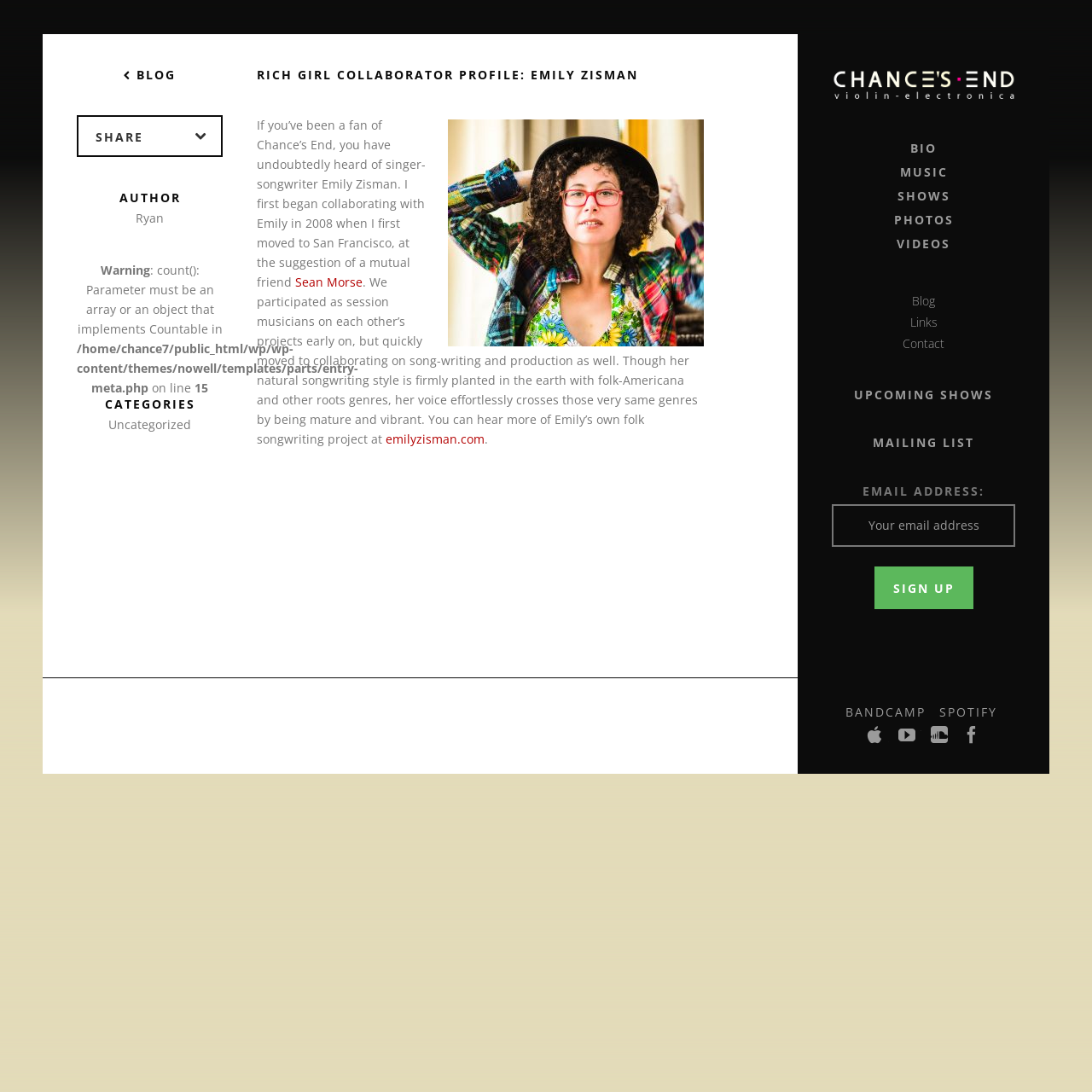Please identify the bounding box coordinates of the region to click in order to complete the given instruction: "Check the blog post written by 'chipesterkhan'". The coordinates should be four float numbers between 0 and 1, i.e., [left, top, right, bottom].

None